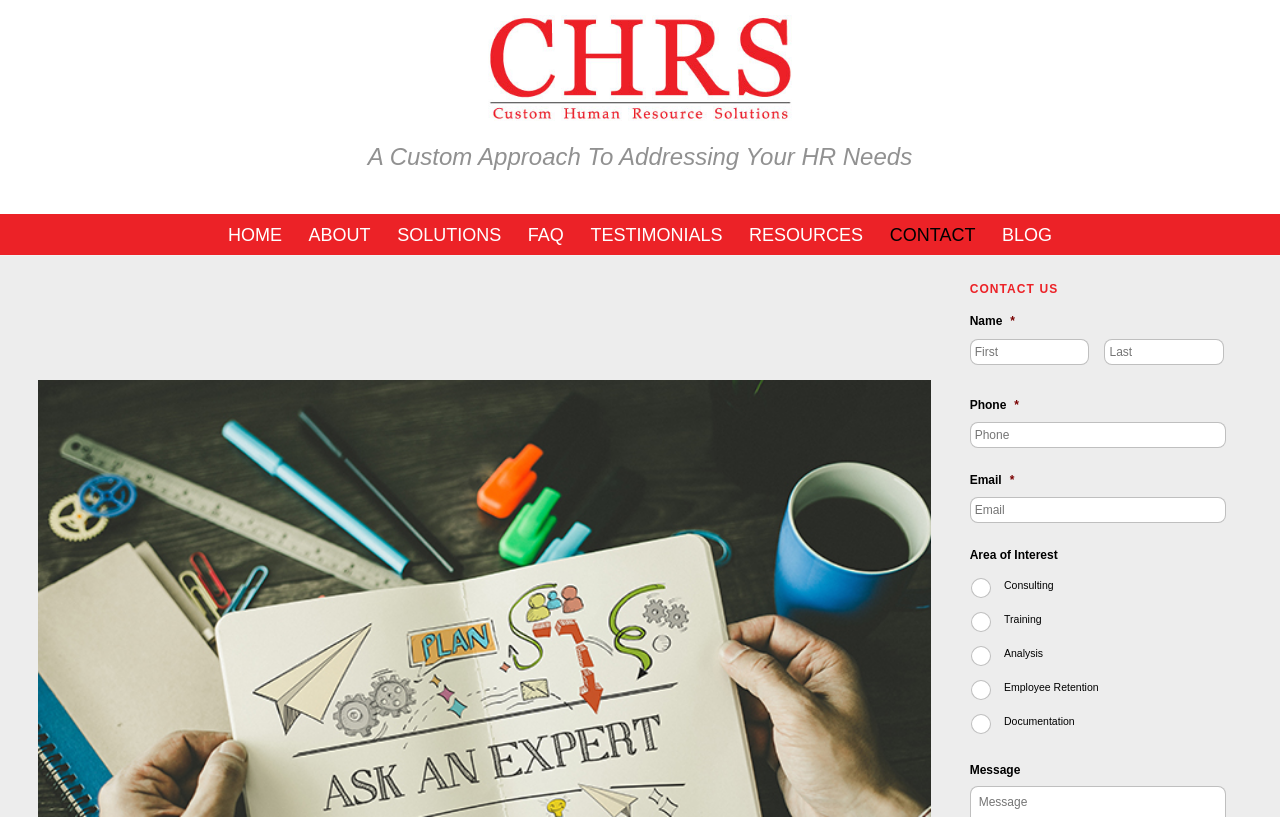Locate the bounding box coordinates of the area where you should click to accomplish the instruction: "select Consulting radio button".

[0.758, 0.708, 0.774, 0.732]